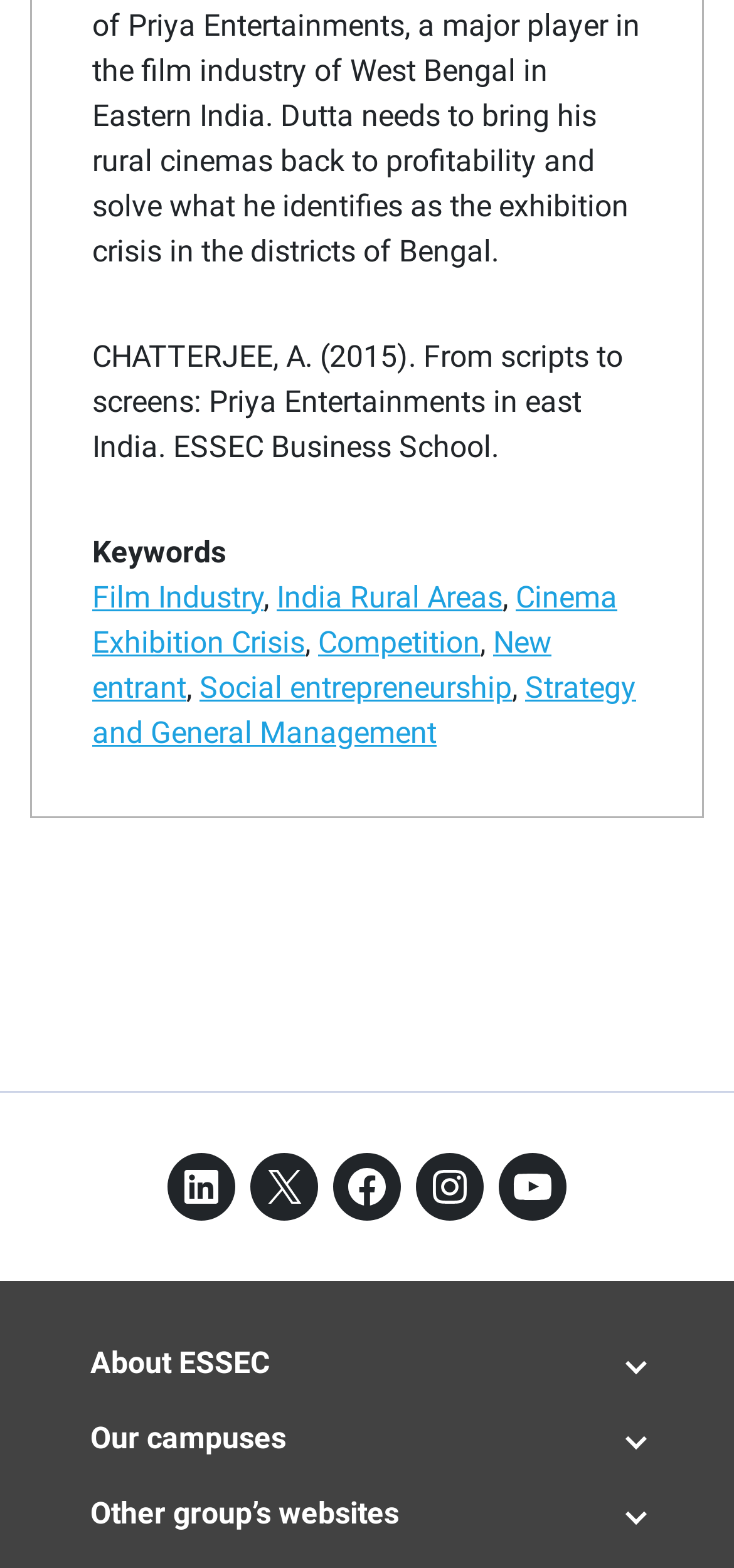Identify the bounding box coordinates for the UI element described as follows: "Strategy and General Management". Ensure the coordinates are four float numbers between 0 and 1, formatted as [left, top, right, bottom].

[0.126, 0.427, 0.867, 0.478]